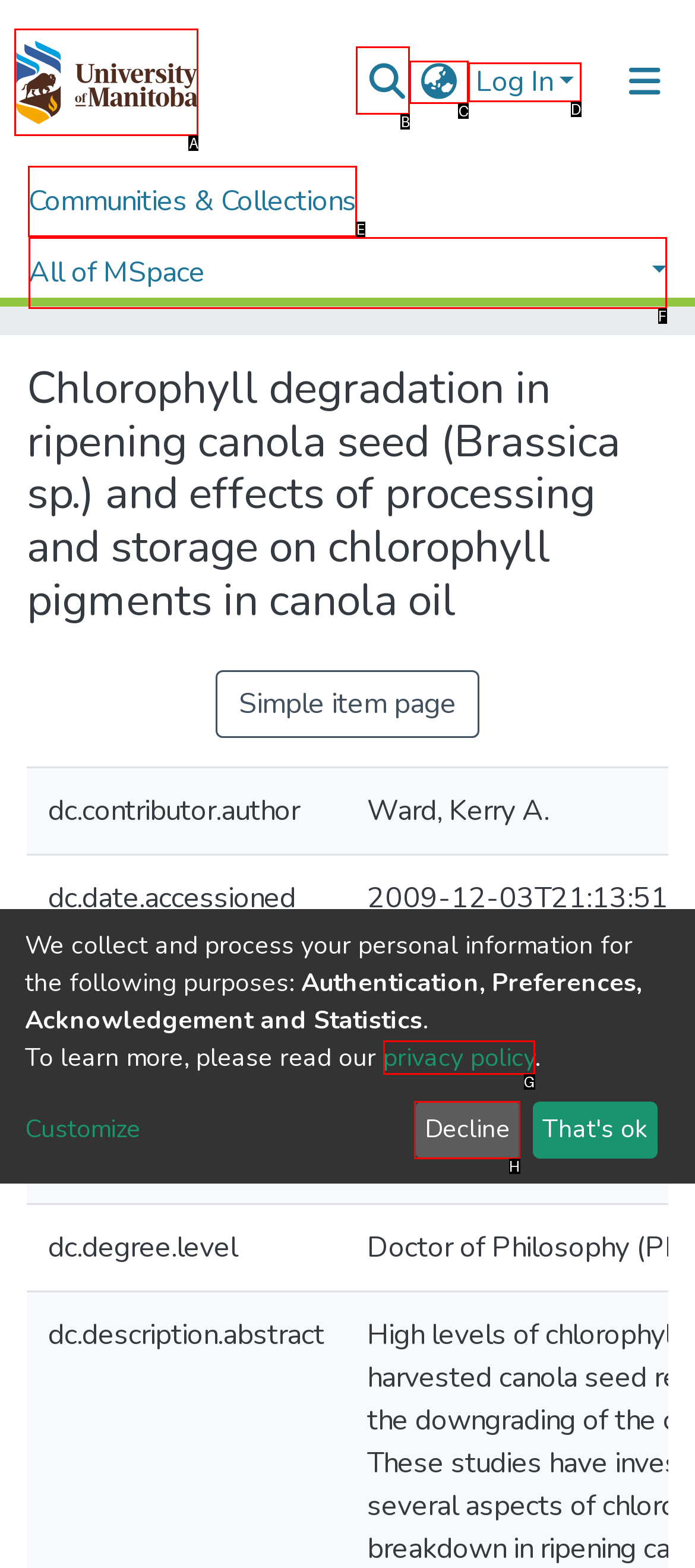Determine which element should be clicked for this task: View communities and collections
Answer with the letter of the selected option.

E